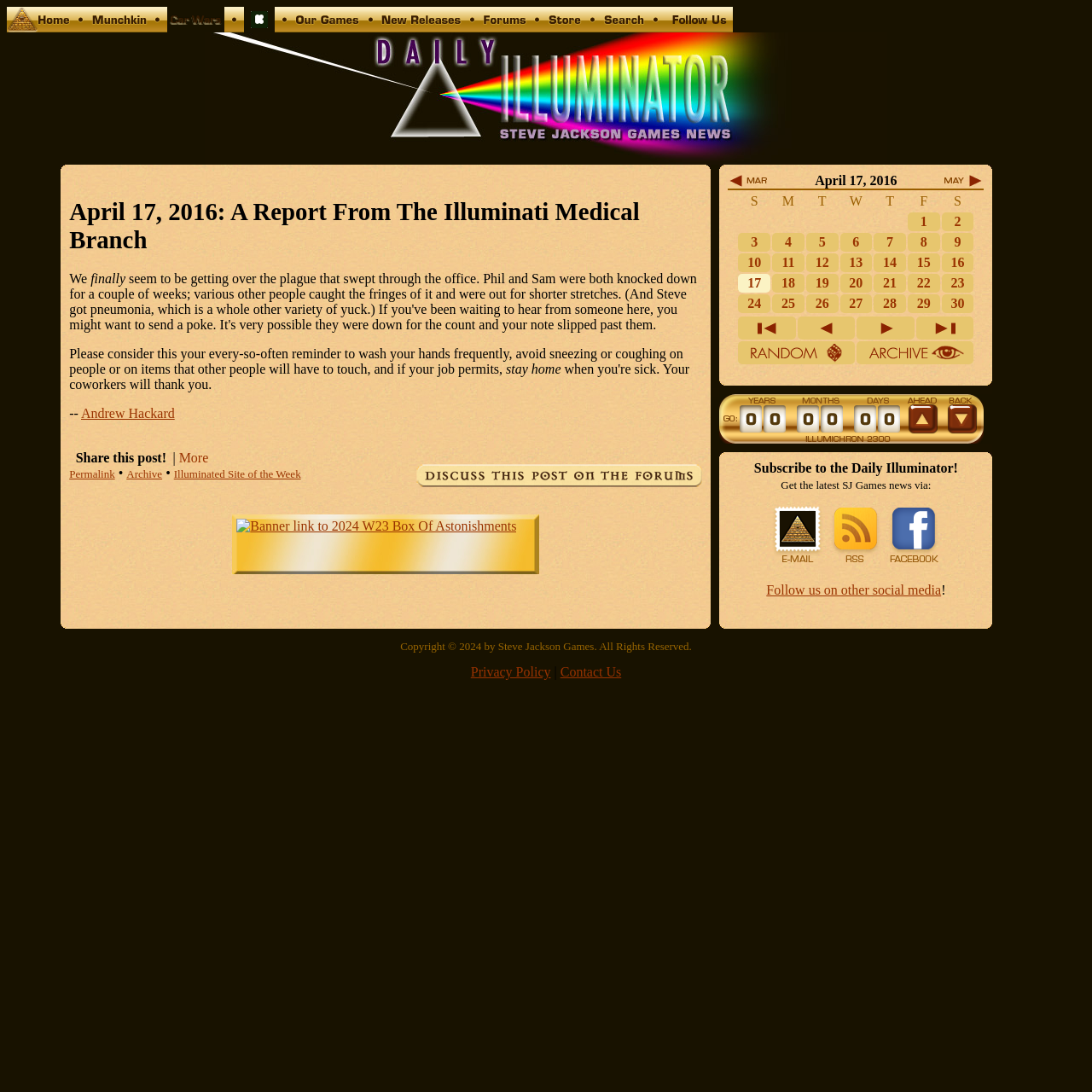How can I subscribe to the 'Daily Illuminator'?
Please provide a comprehensive answer based on the information in the image.

I found the answer by looking at the text at the bottom of the page, which says 'Subscribe to the Daily Illuminator! Get the latest SJ Games news via: Illuminator by E-mail RSS Facebook Follow us on other social media!'.